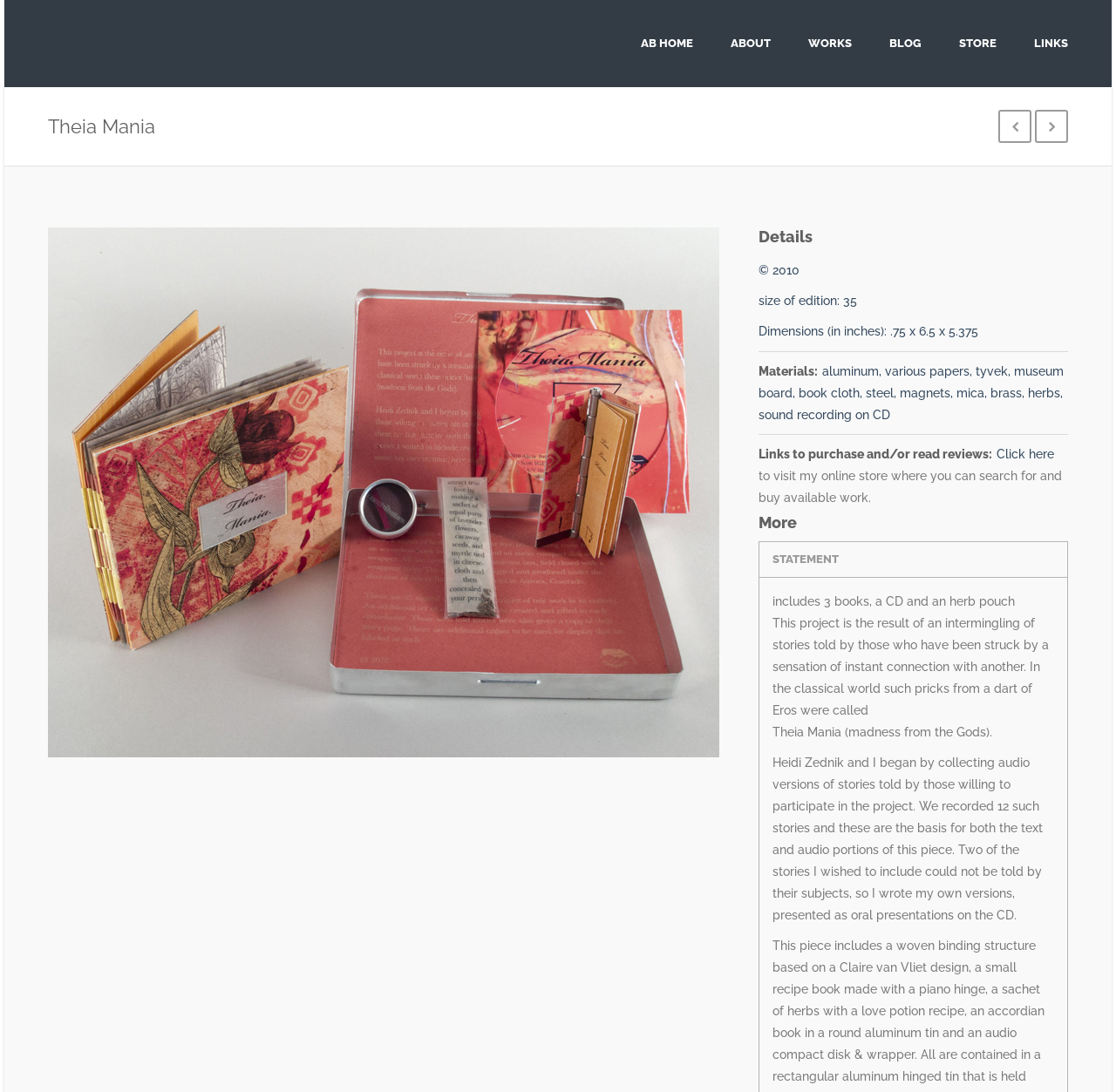Please specify the bounding box coordinates in the format (top-left x, top-left y, bottom-right x, bottom-right y), with values ranging from 0 to 1. Identify the bounding box for the UI component described as follows: Statement

[0.68, 0.496, 0.956, 0.529]